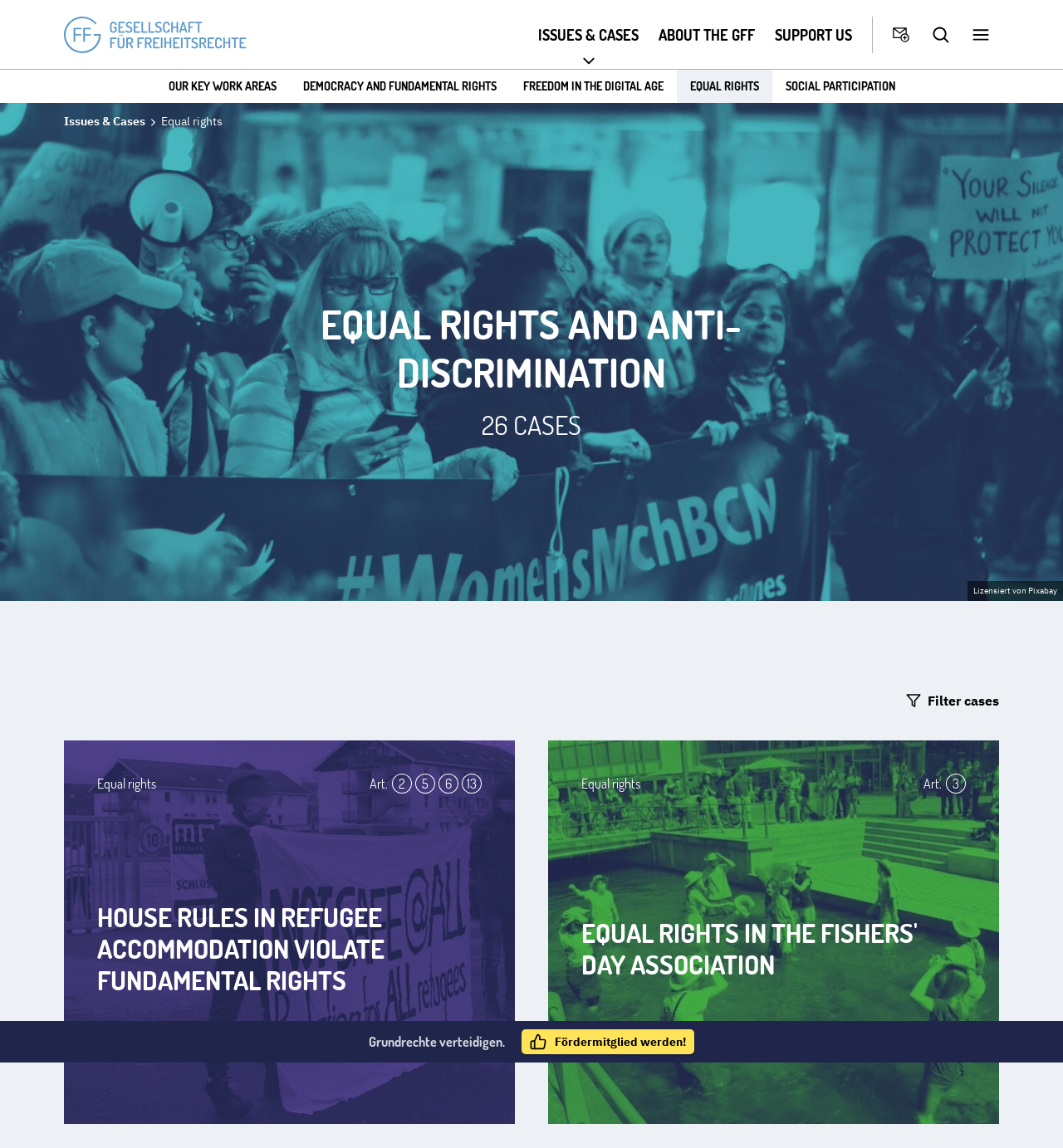Show the bounding box coordinates of the element that should be clicked to complete the task: "Click the 'Idaho Teacher and School Security Instructor Class' link".

None